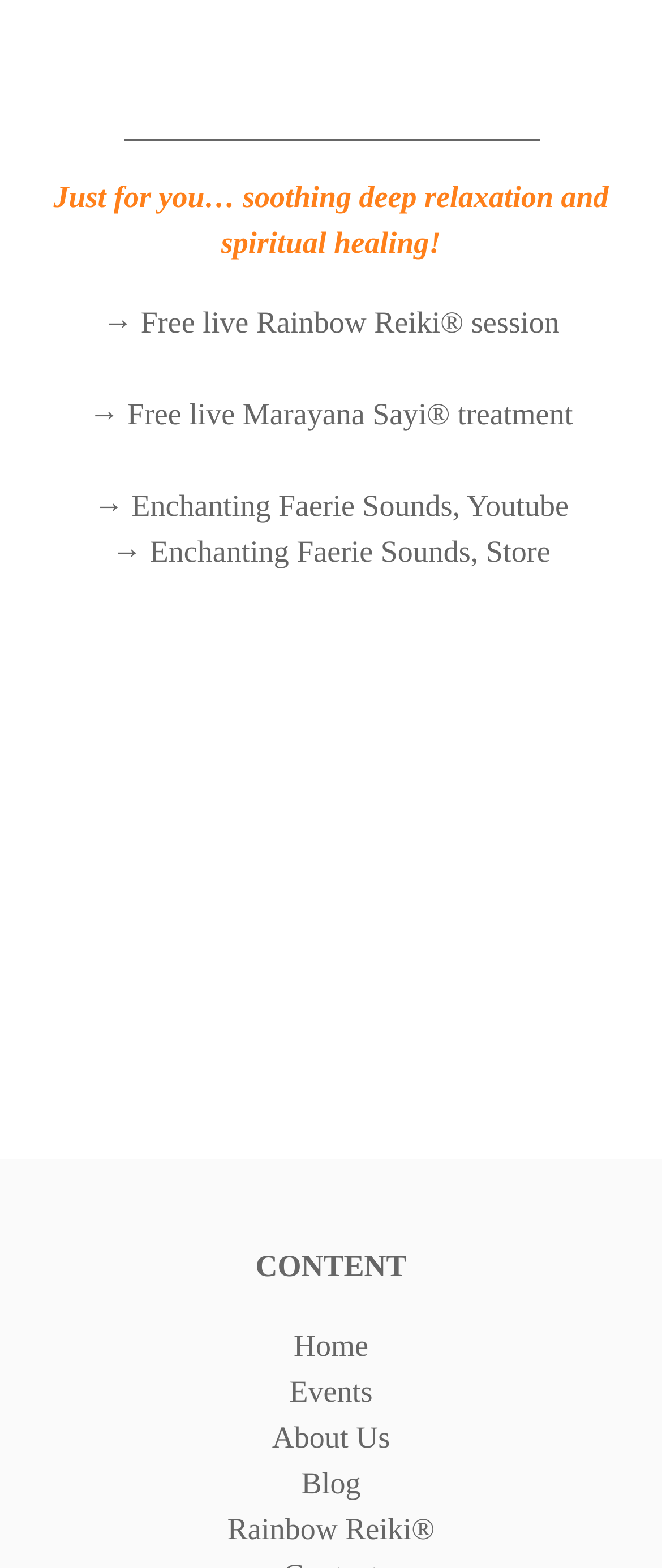Given the webpage screenshot and the description, determine the bounding box coordinates (top-left x, top-left y, bottom-right x, bottom-right y) that define the location of the UI element matching this description: About Us

[0.411, 0.905, 0.589, 0.927]